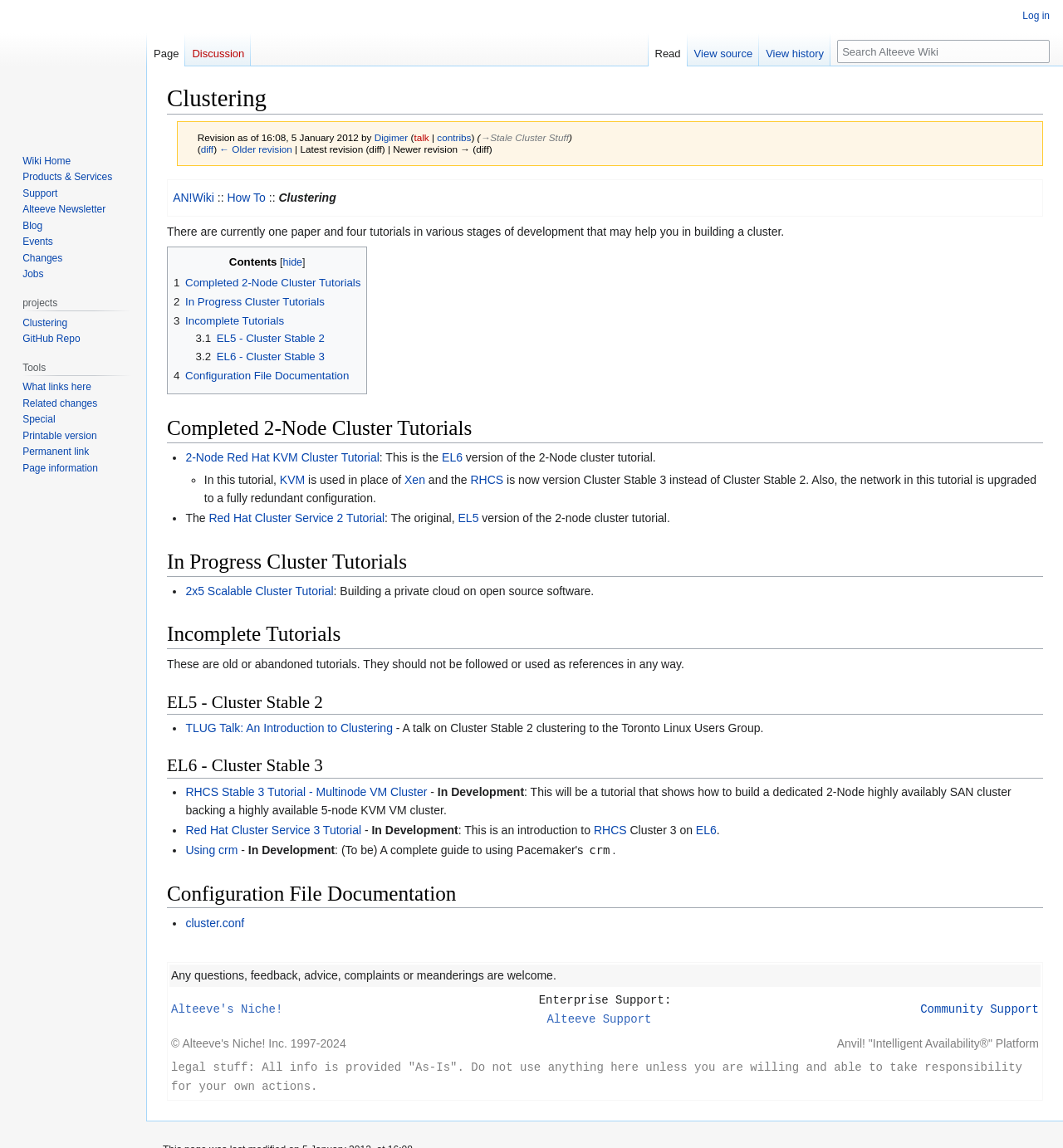What is the purpose of the 'RHCS Stable 3 Tutorial - Multinode VM Cluster'?
Provide a short answer using one word or a brief phrase based on the image.

Building a dedicated 2-Node highly available SAN cluster